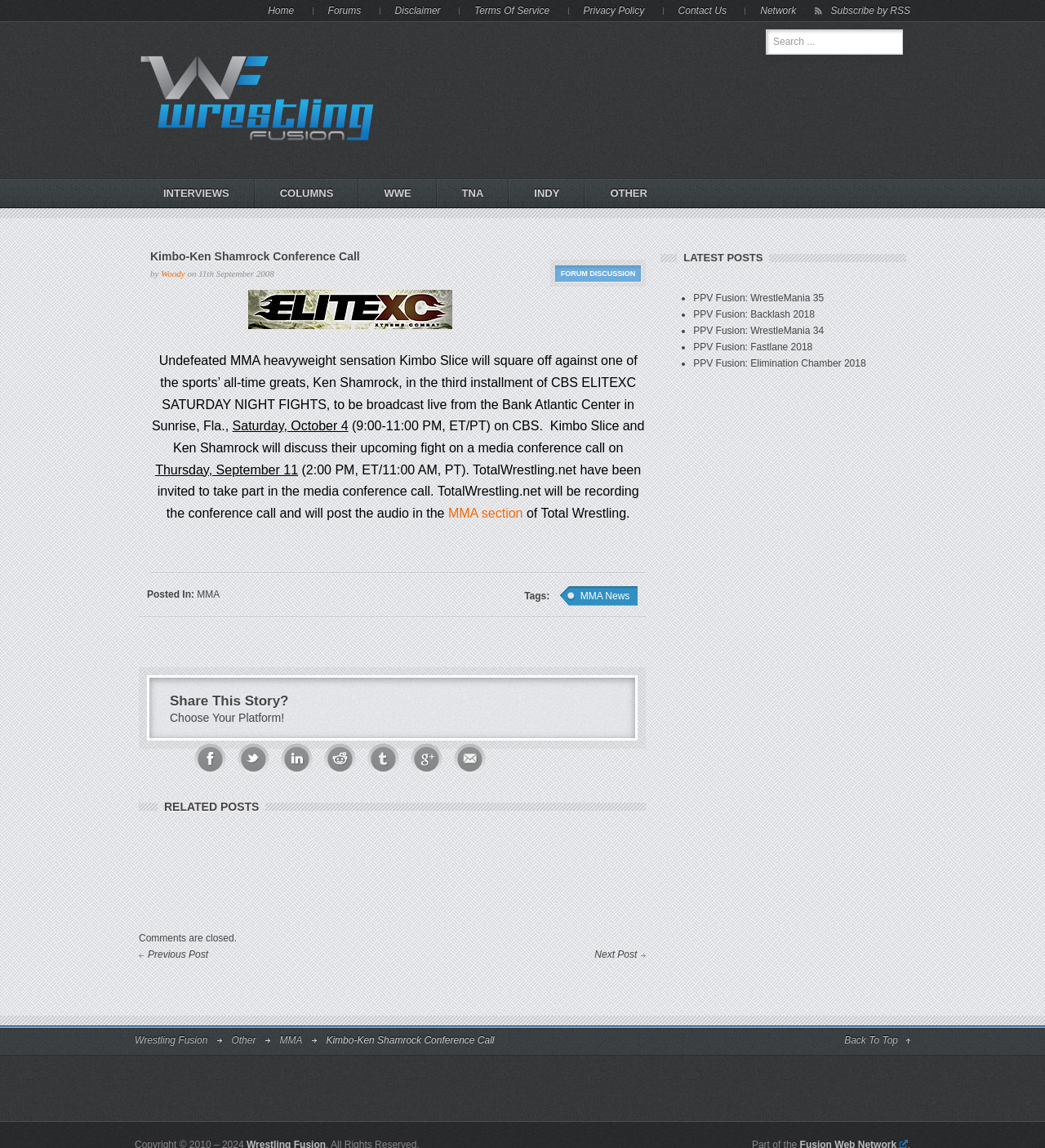What is the name of the website?
Using the information from the image, provide a comprehensive answer to the question.

I found the answer by looking at the link element with the text 'Wrestling Fusion' which is located at the top of the webpage and is also an image.